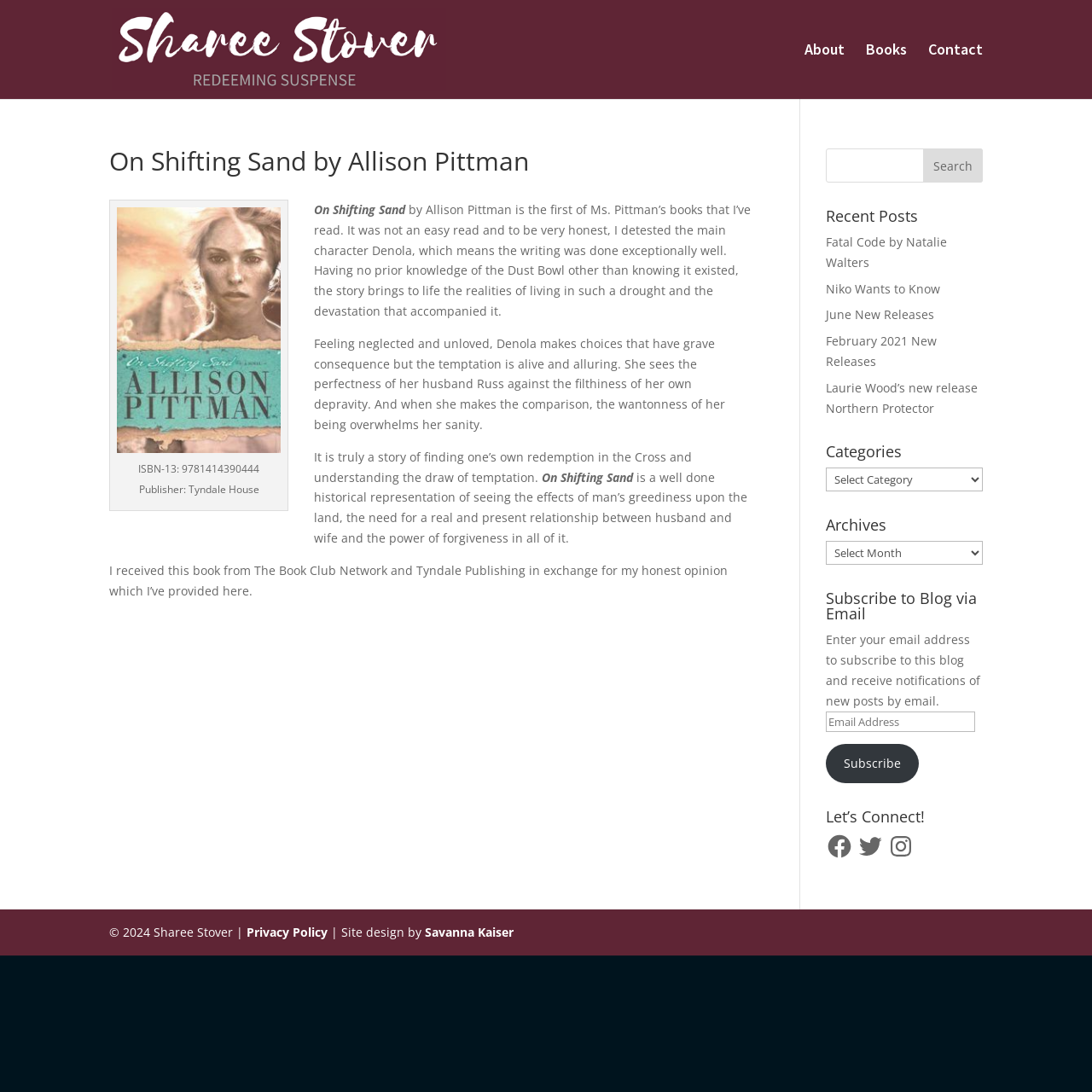What is the purpose of the textbox in the 'Subscribe to Blog via Email' section? Please answer the question using a single word or phrase based on the image.

Enter email address